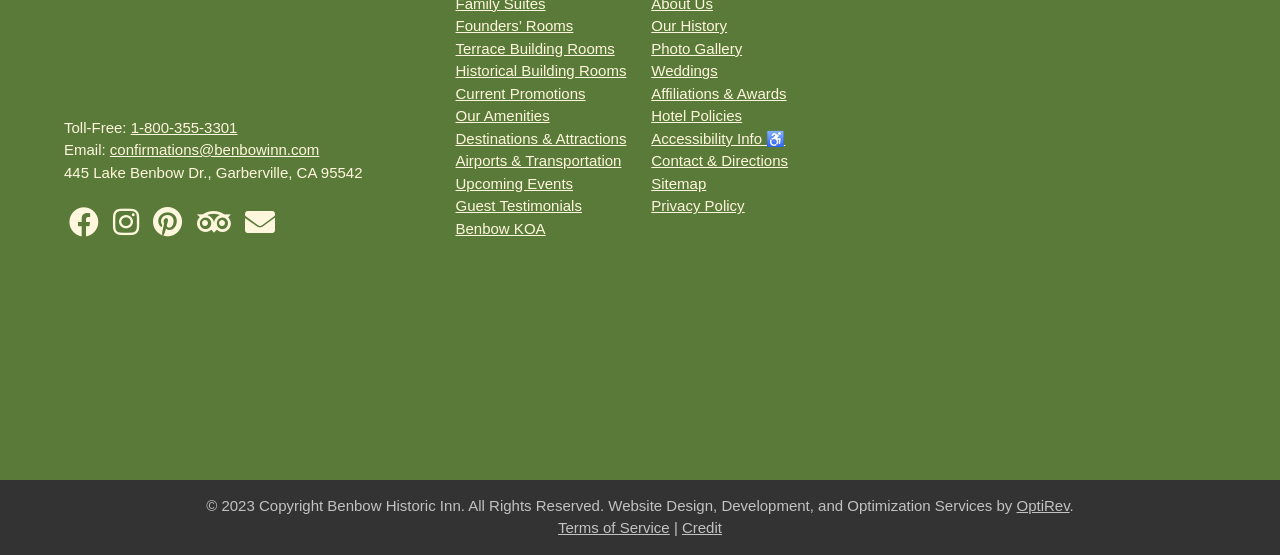Provide the bounding box coordinates of the area you need to click to execute the following instruction: "Check the hotel's email".

[0.086, 0.254, 0.249, 0.285]